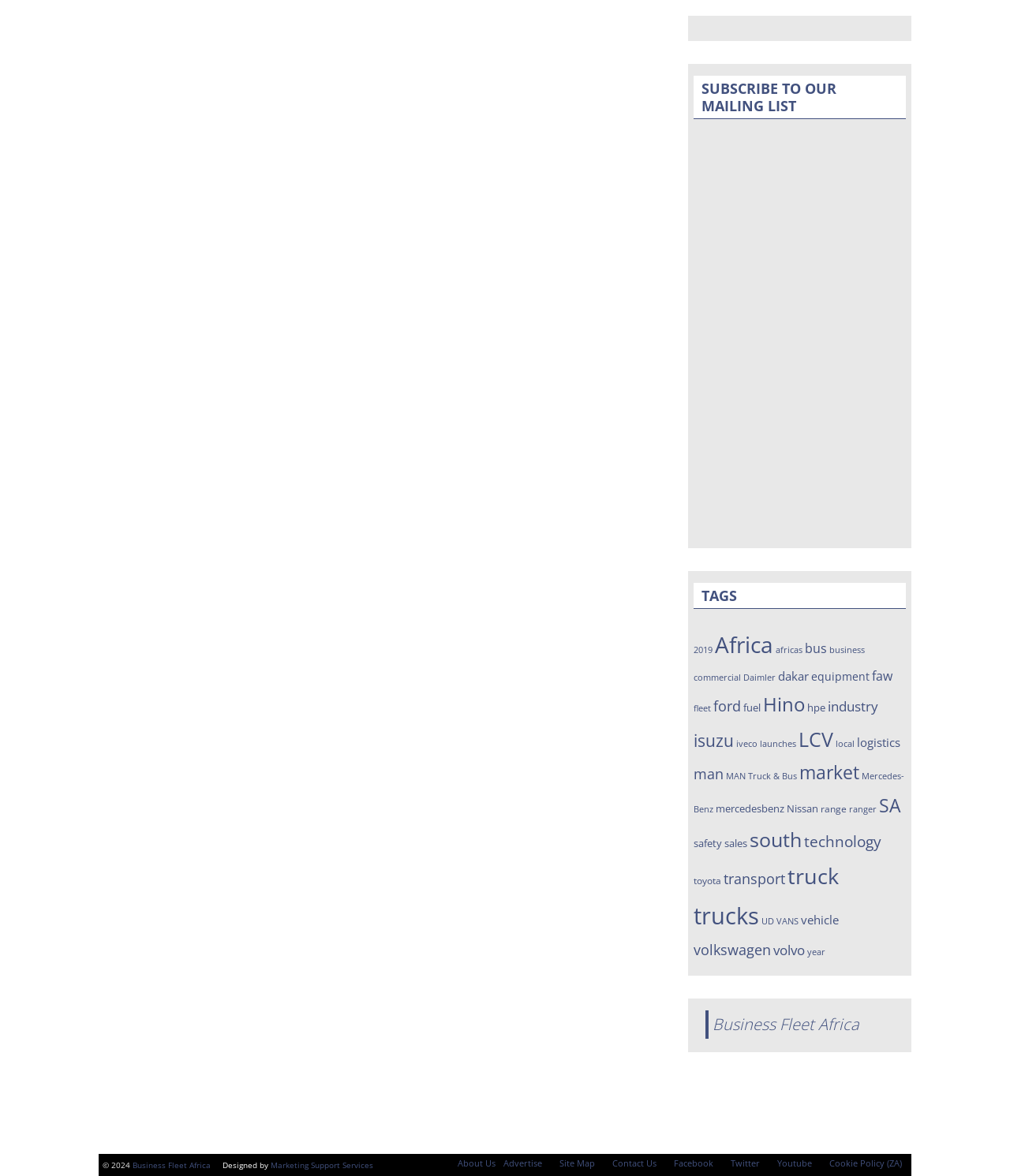Find the bounding box coordinates of the element to click in order to complete this instruction: "Browse the 'truck' category". The bounding box coordinates must be four float numbers between 0 and 1, denoted as [left, top, right, bottom].

[0.78, 0.732, 0.83, 0.757]